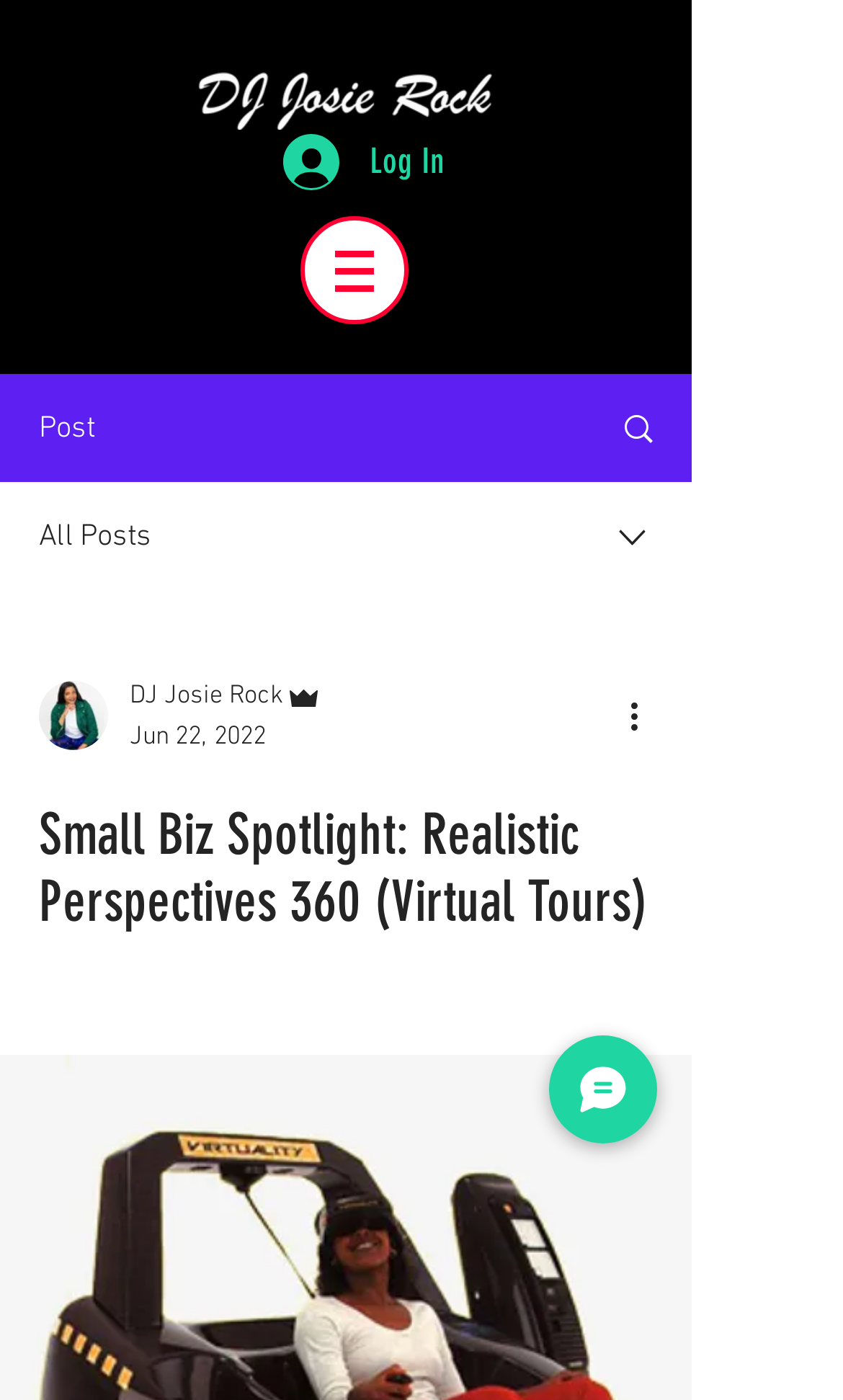Identify the bounding box for the described UI element. Provide the coordinates in (top-left x, top-left y, bottom-right x, bottom-right y) format with values ranging from 0 to 1: aria-label="Share via Facebook"

[0.738, 0.493, 0.8, 0.53]